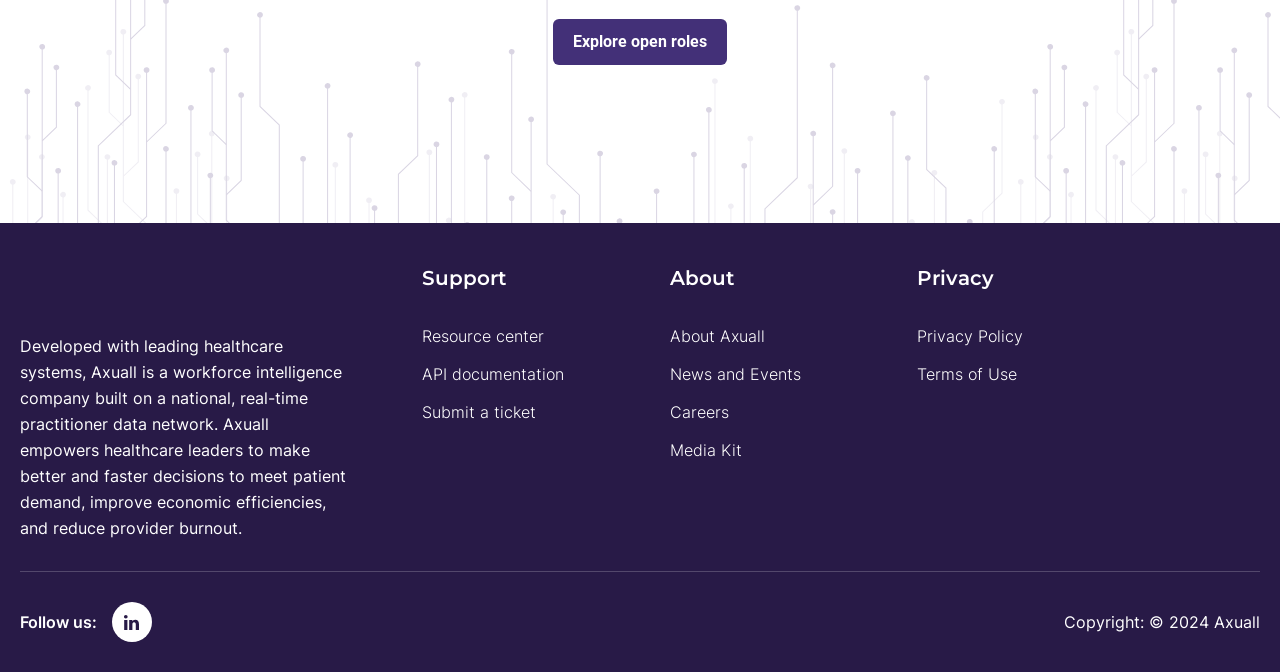Determine the bounding box for the UI element described here: "aria-label="linked-in Link"".

[0.088, 0.896, 0.123, 0.955]